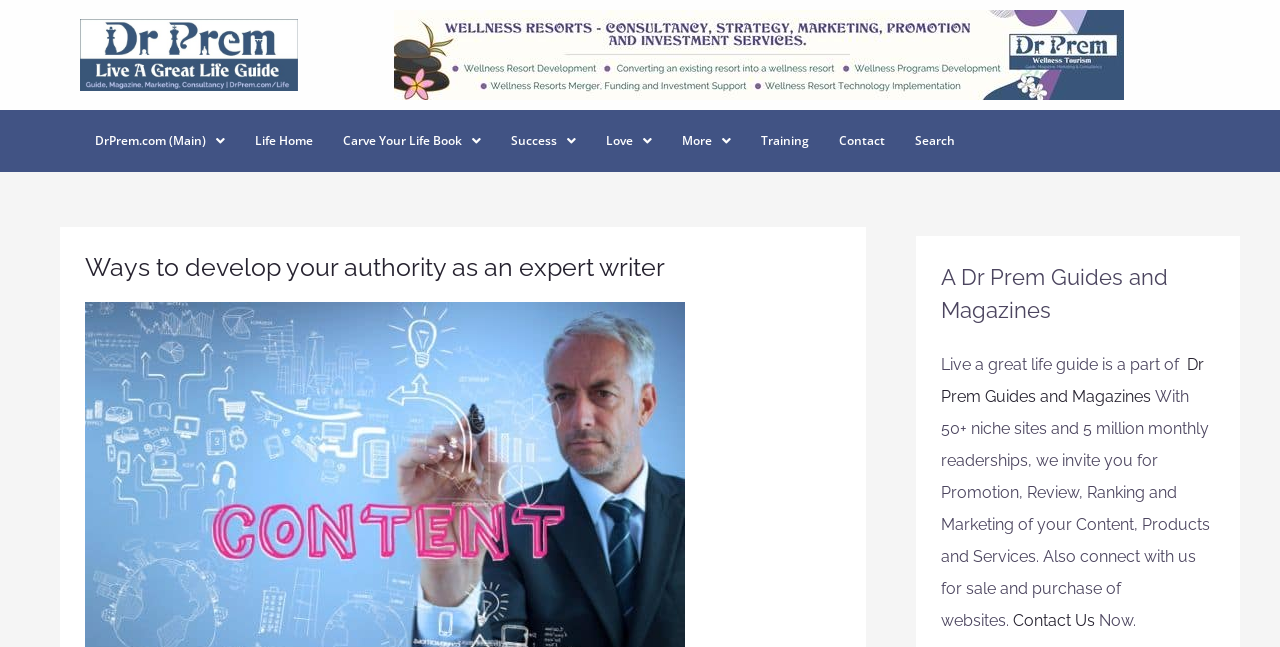Locate the bounding box coordinates of the clickable element to fulfill the following instruction: "Click the Dr Prem Life A Great Life Logo". Provide the coordinates as four float numbers between 0 and 1 in the format [left, top, right, bottom].

[0.062, 0.029, 0.233, 0.141]